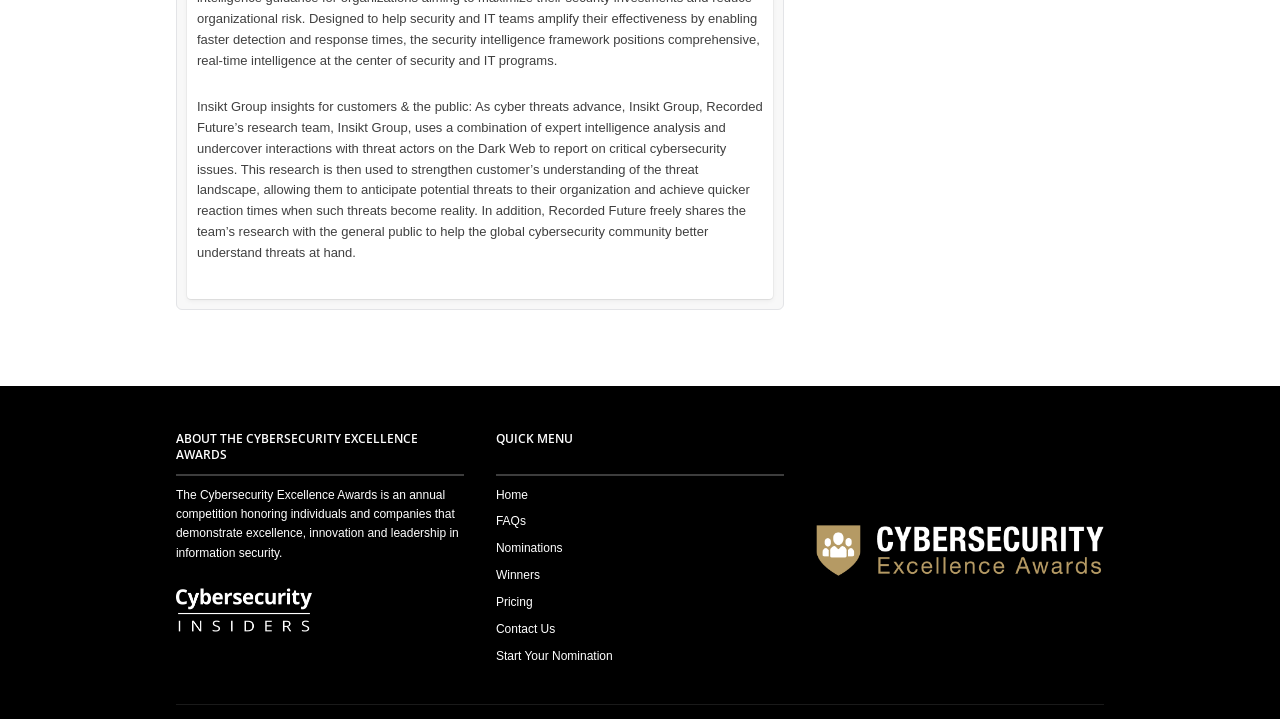Using the provided element description: "Carrers", determine the bounding box coordinates of the corresponding UI element in the screenshot.

None